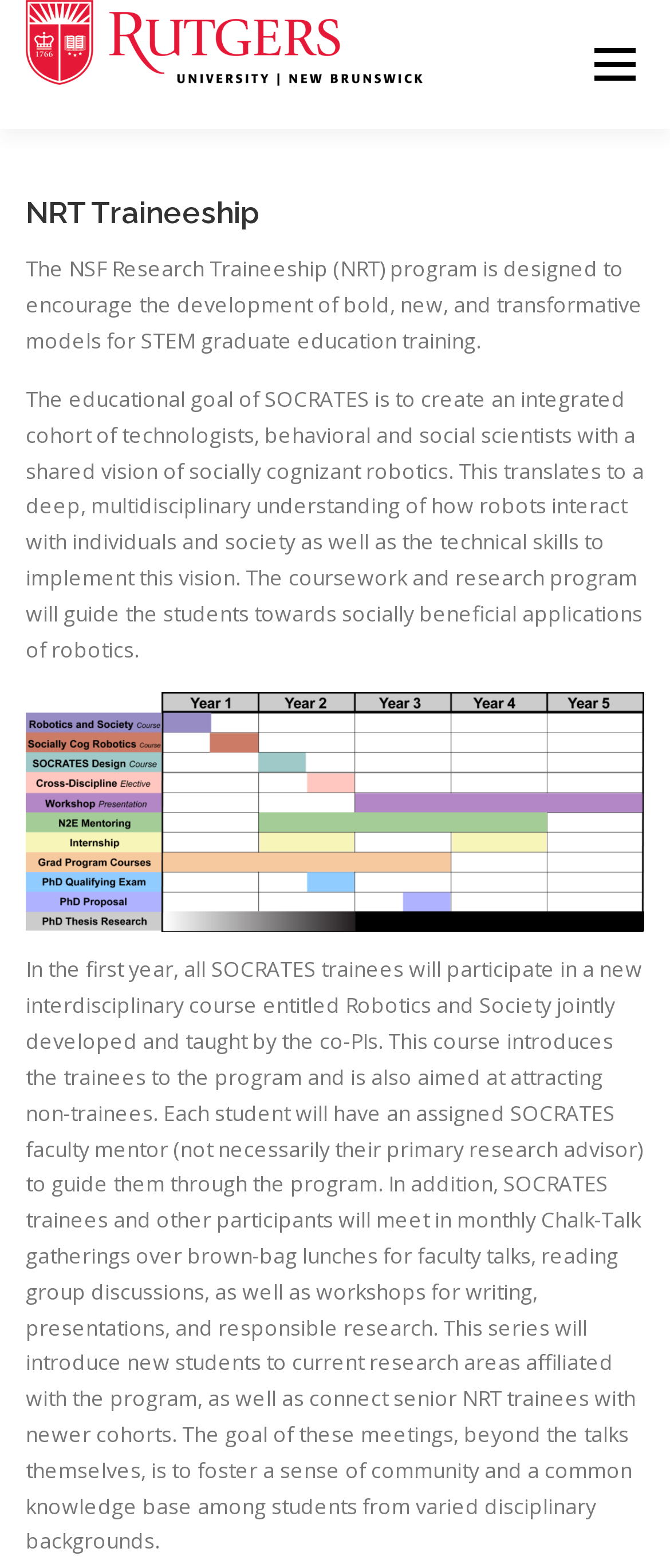Please analyze the image and give a detailed answer to the question:
What is the goal of the SOCRATES program?

The goal of the SOCRATES program can be inferred from the StaticText element that describes the program's educational goal, which is to create an integrated cohort of technologists, behavioral and social scientists with a shared vision of socially cognizant robotics, leading to socially beneficial applications of robotics.